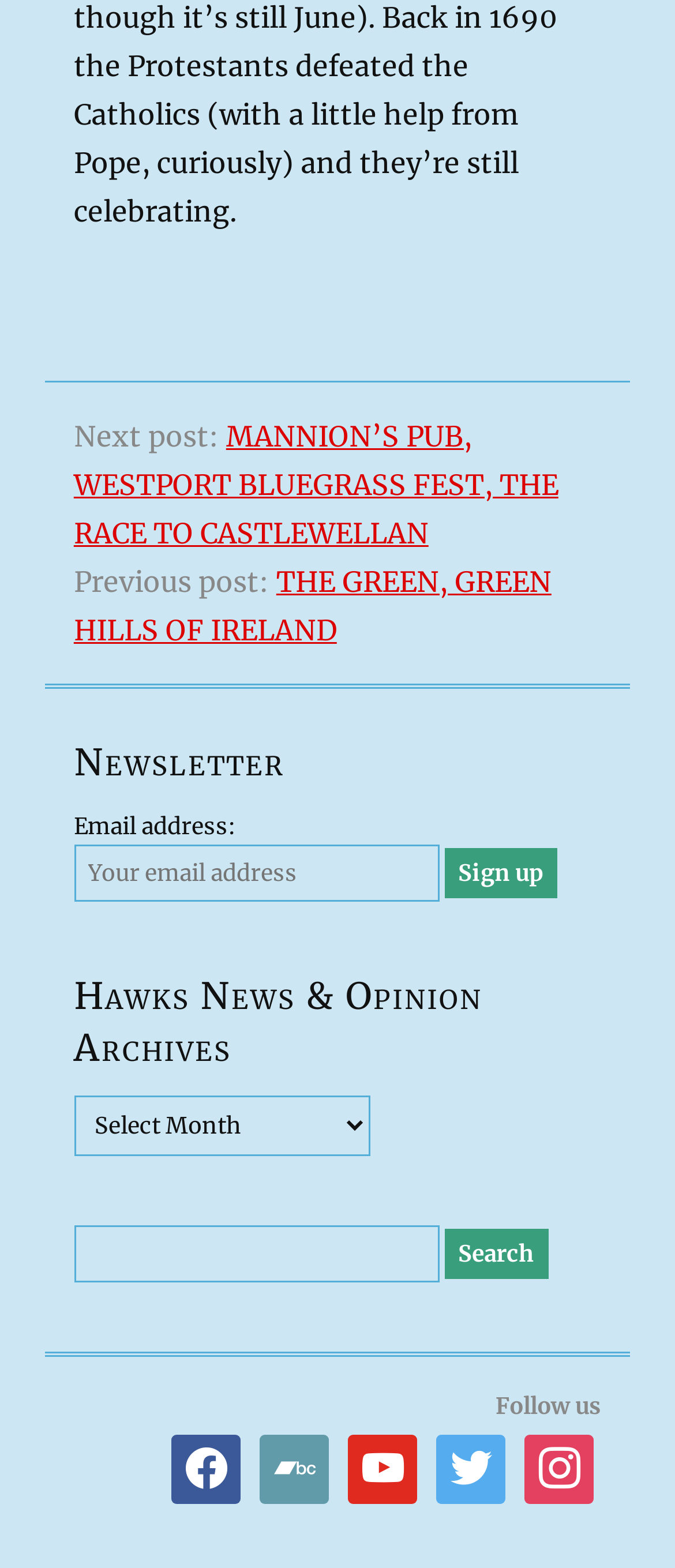Specify the bounding box coordinates of the area to click in order to follow the given instruction: "view September 2017."

None